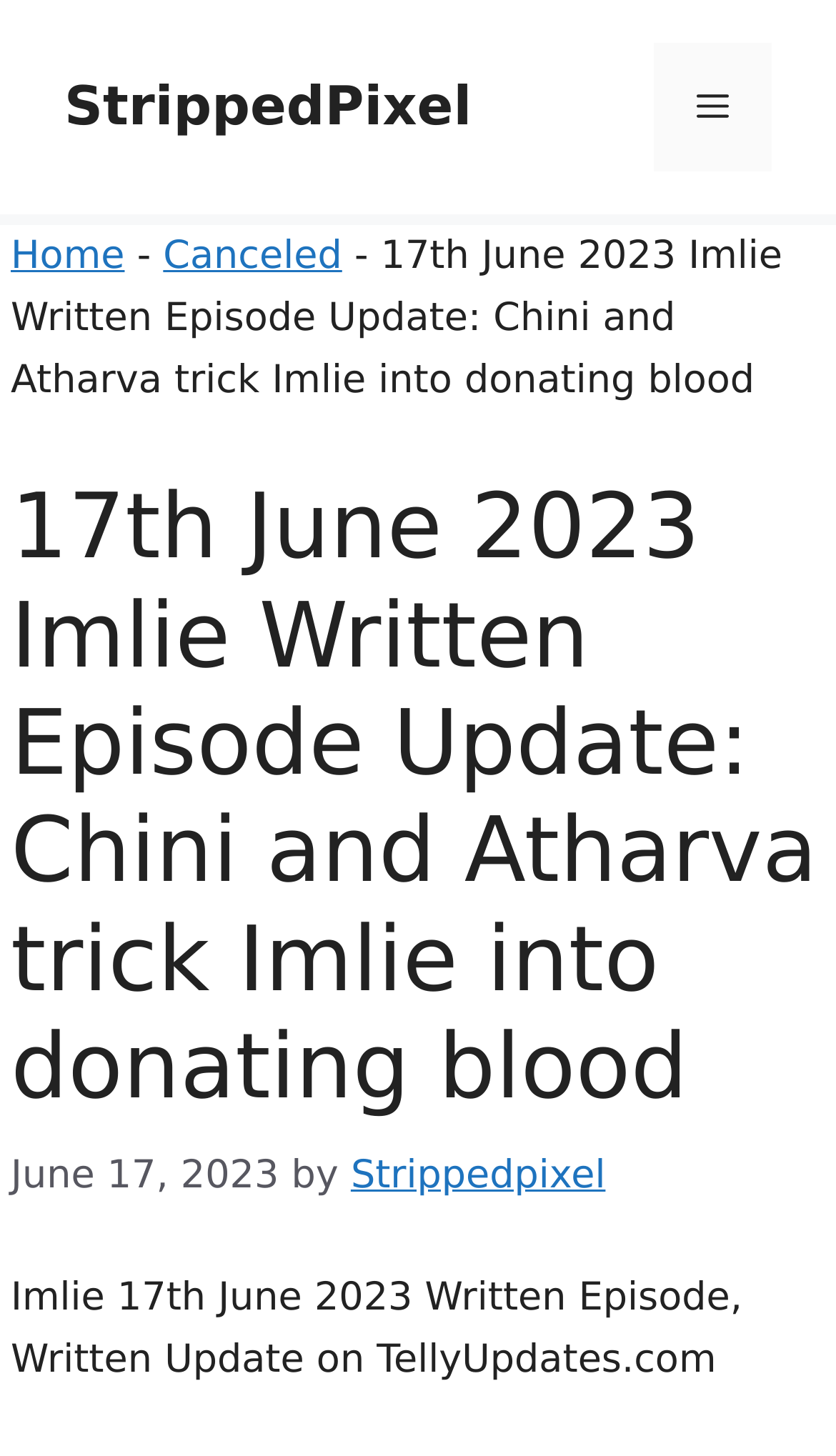Please provide a comprehensive response to the question based on the details in the image: What is the website where this episode update is posted?

The website where this episode update is posted can be found in the static text element which says 'Imlie 17th June 2023 Written Episode, Written Update on TellyUpdates.com'. The text 'TellyUpdates.com' is part of this element, indicating that it is the website where the episode update is posted.